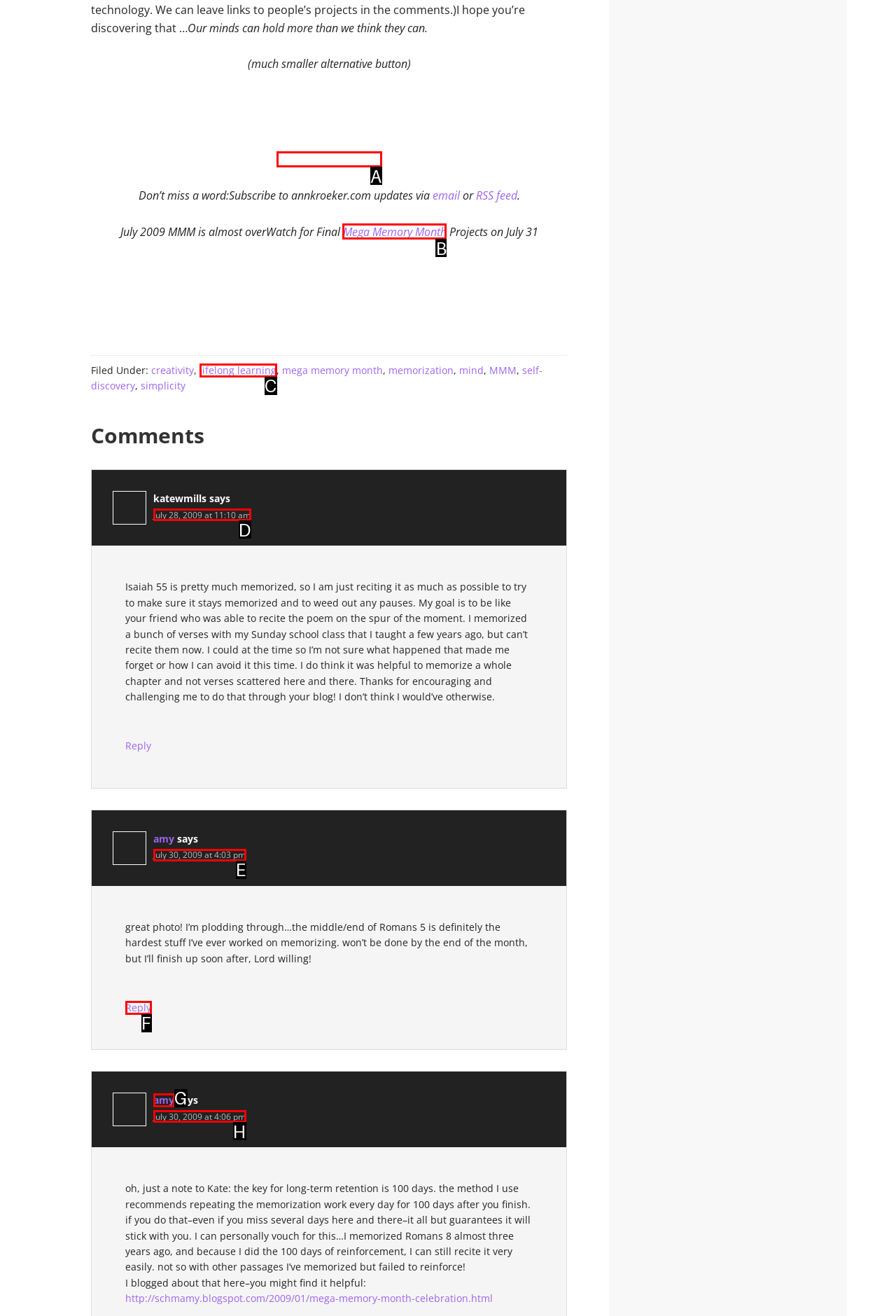Determine the letter of the UI element that you need to click to perform the task: Visit MMM progress reports.
Provide your answer with the appropriate option's letter.

A